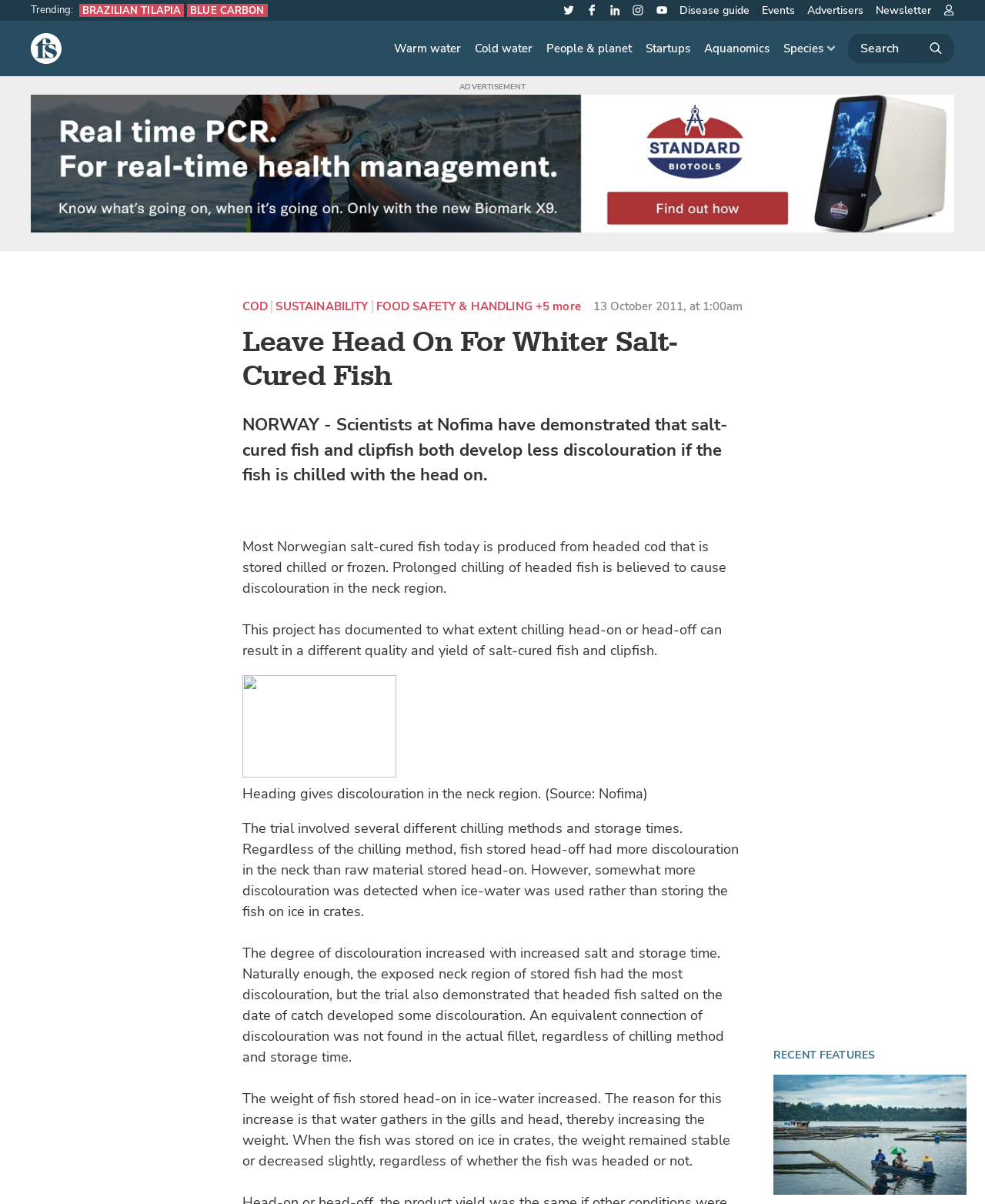Write an elaborate caption that captures the essence of the webpage.

The webpage is about an article titled "Leave Head On For Whiter Salt-Cured Fish" on The Fish Site. At the top left corner, there is a logo of The Fish Site, accompanied by a link to the website. Below the logo, there is a primary navigation menu with links to various topics such as "Warm water", "Cold water", "People & planet", and more. 

To the right of the primary navigation menu, there is a search button. Above the search button, there is a secondary navigation menu with links to social media platforms like Twitter, Facebook, and LinkedIn, as well as links to other sections of the website like "Disease guide" and "Events".

On the left side of the page, there is a tertiary navigation menu with a "Trending" section that lists popular topics like "BRAZILIAN TILAPIA" and "BLUE CARBON". Below the tertiary navigation menu, there is the main article content, which starts with a heading that matches the title of the webpage.

The article content is divided into several paragraphs that discuss the effects of chilling fish with its head on or off on the quality and yield of salt-cured fish and clipfish. The text is accompanied by a timestamp indicating when the article was published.

At the bottom of the page, there is a section titled "RECENT FEATURES" and a complementary section that appears to be an advertisement.